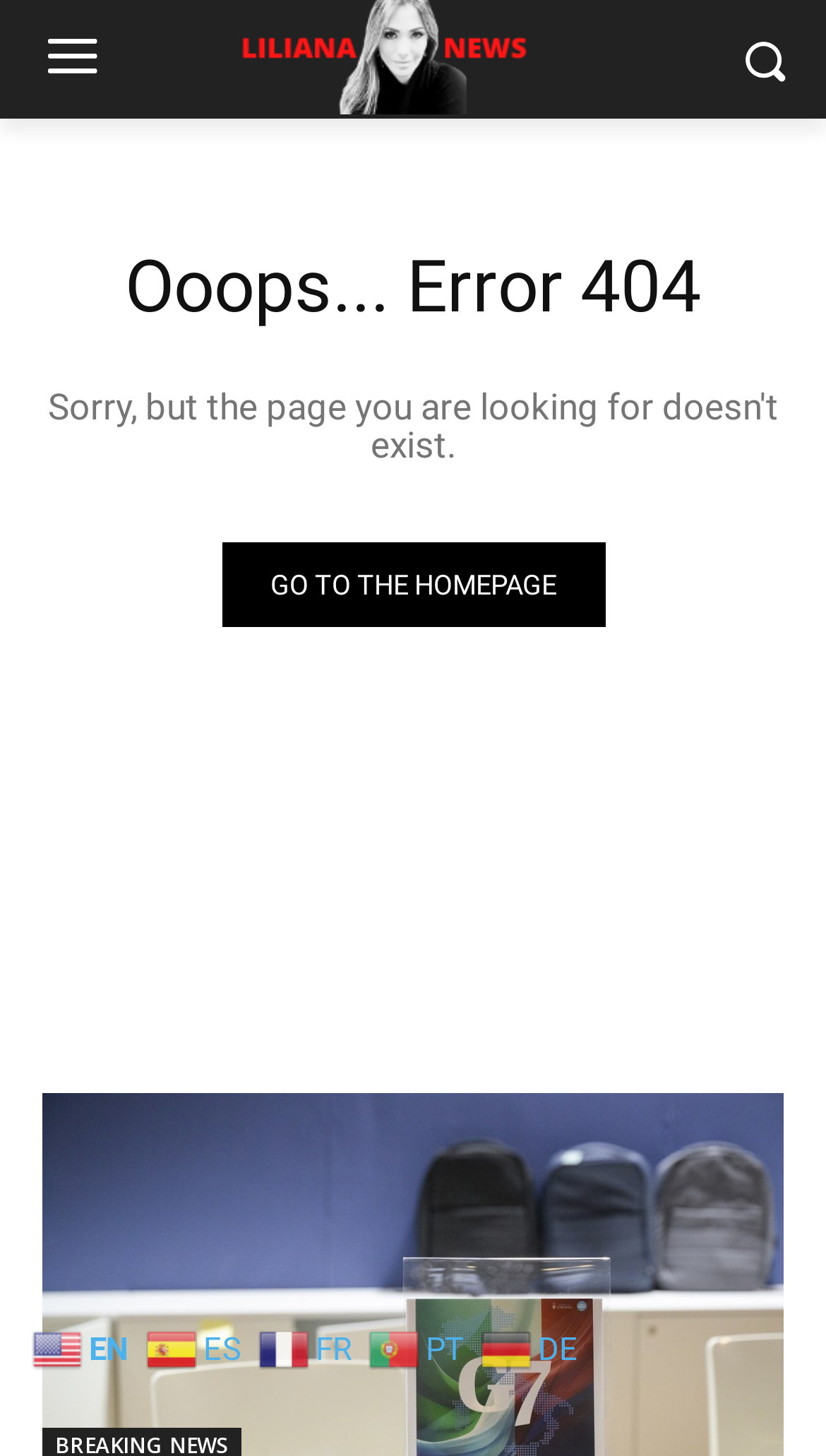Mark the bounding box of the element that matches the following description: "DE".

[0.582, 0.913, 0.713, 0.937]